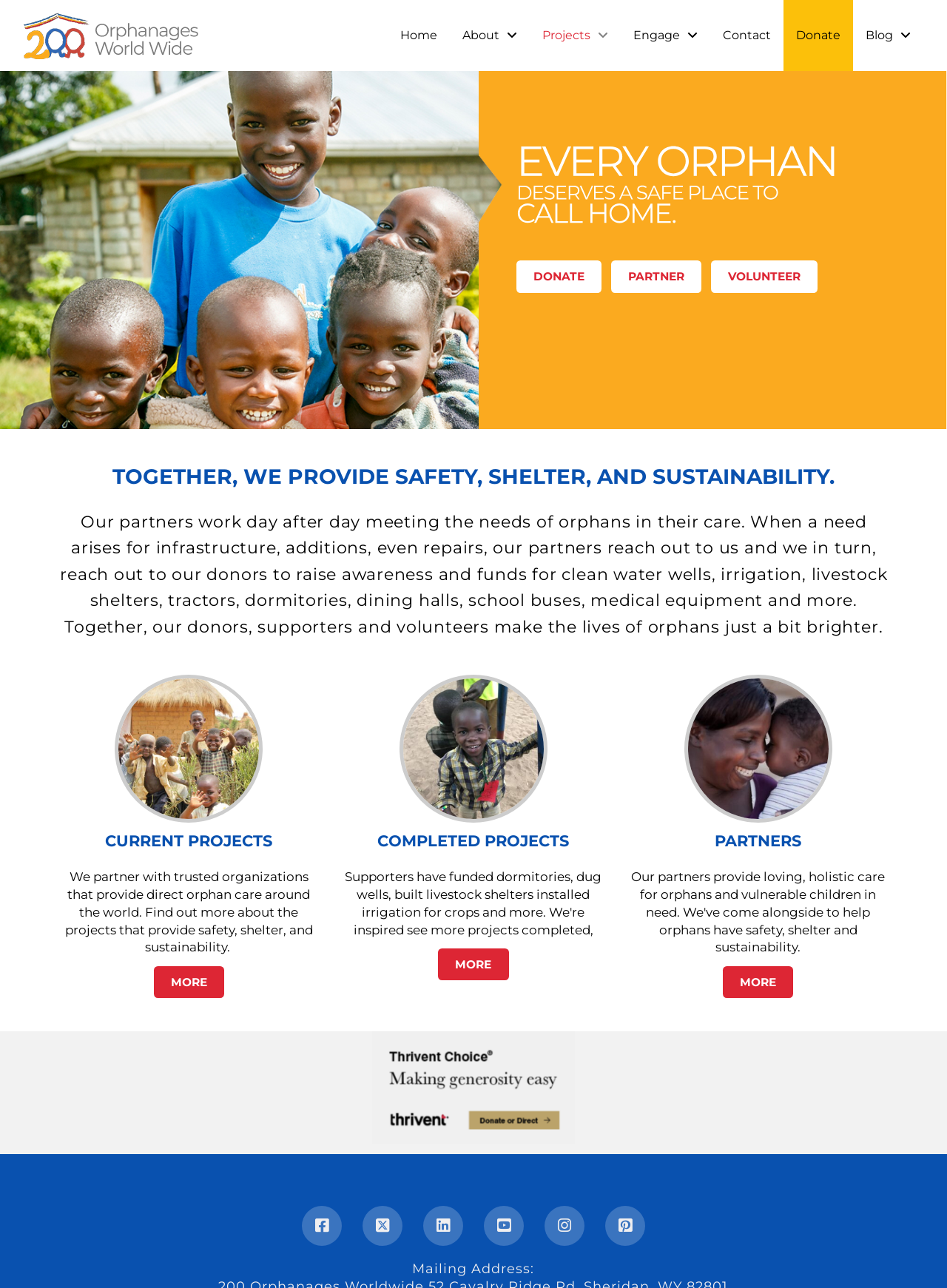Identify the bounding box coordinates of the element that should be clicked to fulfill this task: "Click the 'Facebook' link". The coordinates should be provided as four float numbers between 0 and 1, i.e., [left, top, right, bottom].

[0.318, 0.936, 0.361, 0.967]